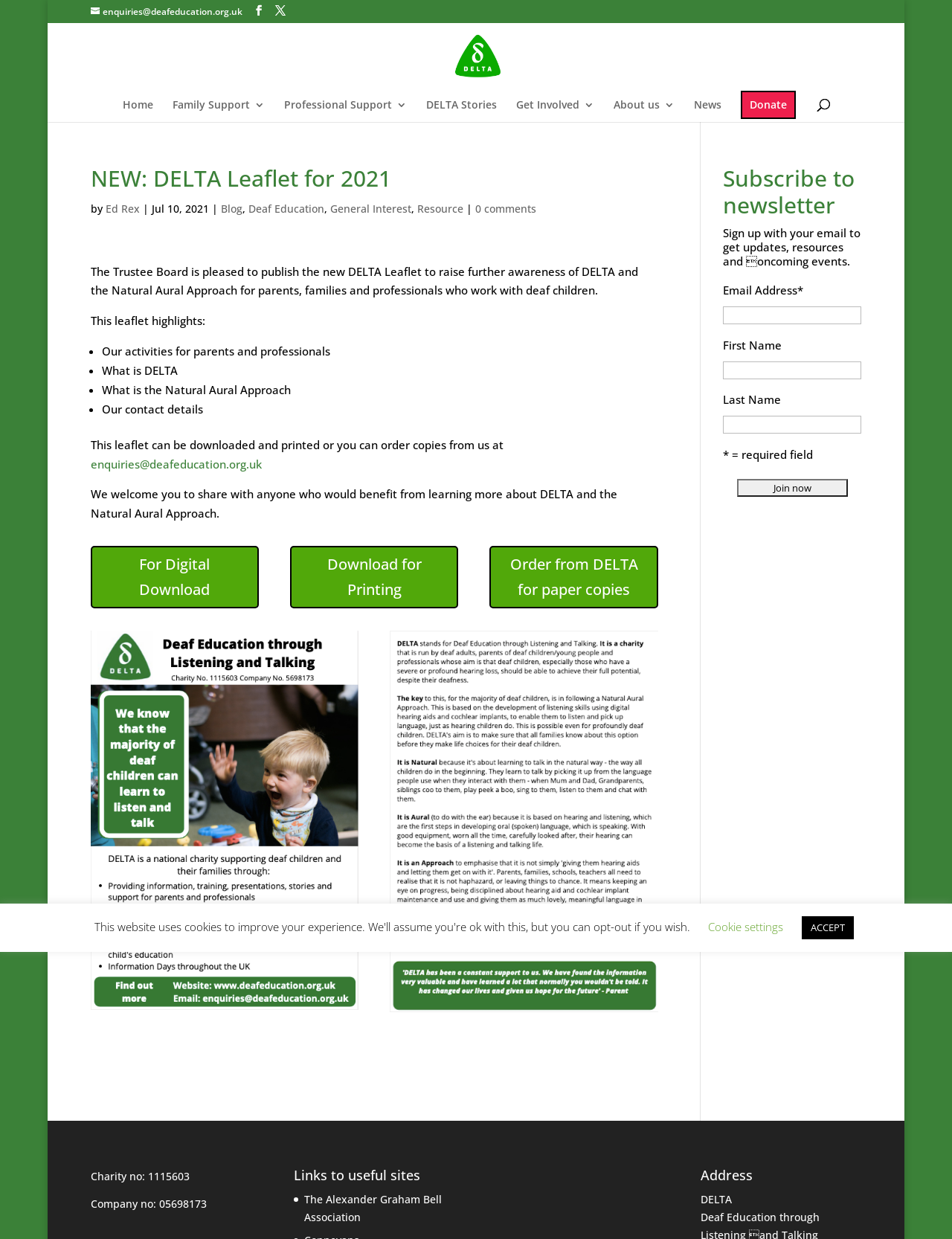Give a detailed explanation of the elements present on the webpage.

This webpage is about DELTA (Deaf Education) and its Natural Aural Approach. At the top, there is a navigation menu with links to "Home", "Family Support", "Professional Support", "DELTA Stories", "Get Involved", "About us", "News", and "Donate". Below the navigation menu, there is a search box.

The main content of the webpage is an article about the new 2021 DELTA leaflet. The article has a heading "NEW: DELTA Leaflet for 2021" and is written by Ed Rex. The leaflet aims to raise awareness of DELTA and the Natural Aural Approach among parents, families, and professionals who work with deaf children. The article highlights the contents of the leaflet, including DELTA's activities for parents and professionals, what DELTA is, what the Natural Aural Approach is, and DELTA's contact details.

There are two images of the DELTA leaflet on the page, one above the article and one below. The leaflet can be downloaded and printed, or ordered from DELTA in paper copies. There are three links to download or order the leaflet.

On the right side of the page, there is a section to subscribe to the newsletter. Users can enter their email address, first name, and last name to sign up for updates, resources, and upcoming events.

At the bottom of the page, there are links to useful sites, including the Alexander Graham Bell Association. There is also an address section with DELTA's address. Additionally, there are two buttons for cookie settings and a button to accept cookies.